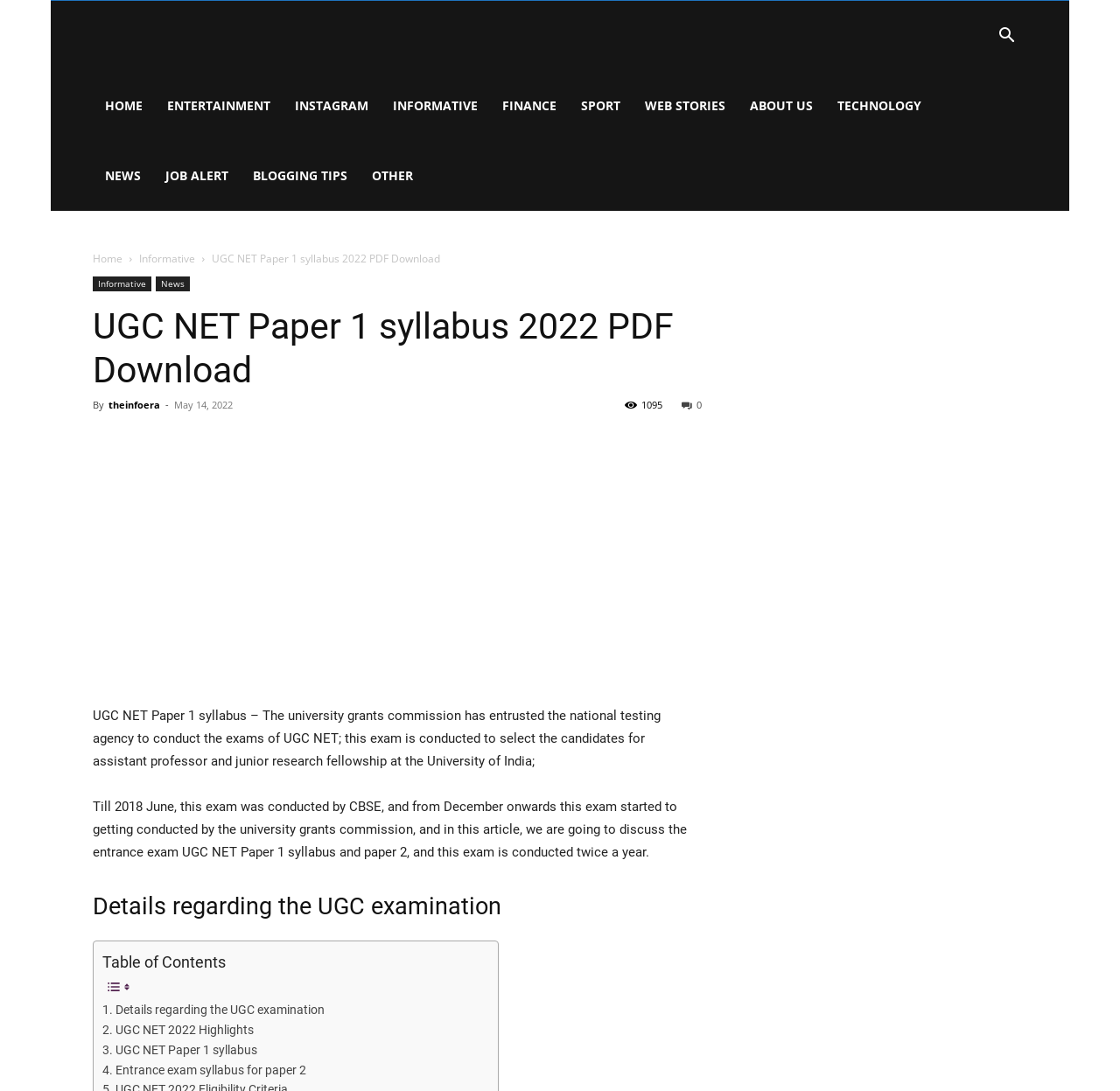Please identify the bounding box coordinates of the element I should click to complete this instruction: 'Read the Acupuncture Treatment for IBD article'. The coordinates should be given as four float numbers between 0 and 1, like this: [left, top, right, bottom].

None